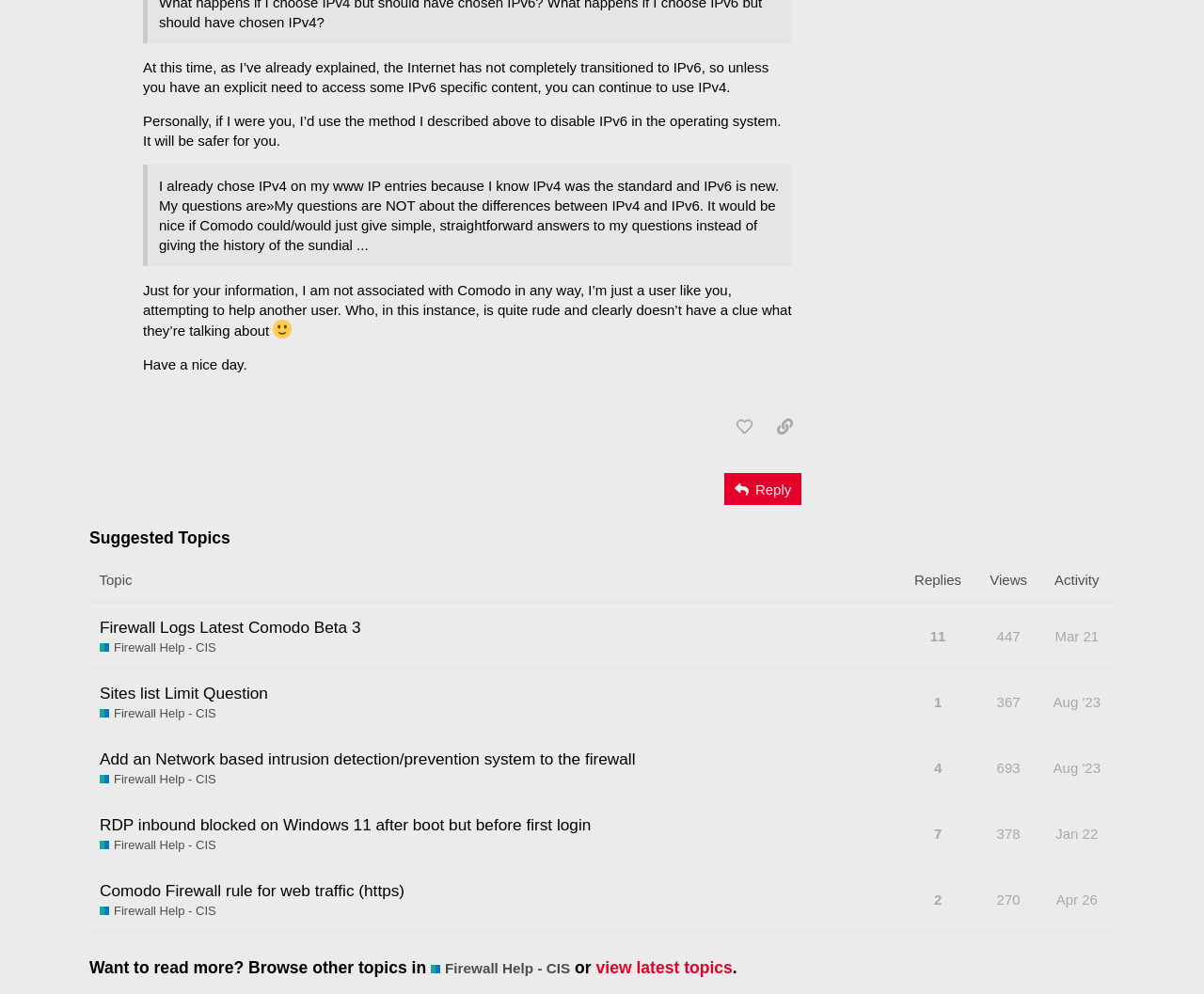With reference to the screenshot, provide a detailed response to the question below:
What is the topic of the suggested topics?

The suggested topics are related to Firewall Help - CIS, which can be inferred from the heading 'Suggested Topics' and the links 'Firewall Help - CIS' in each row of the table.